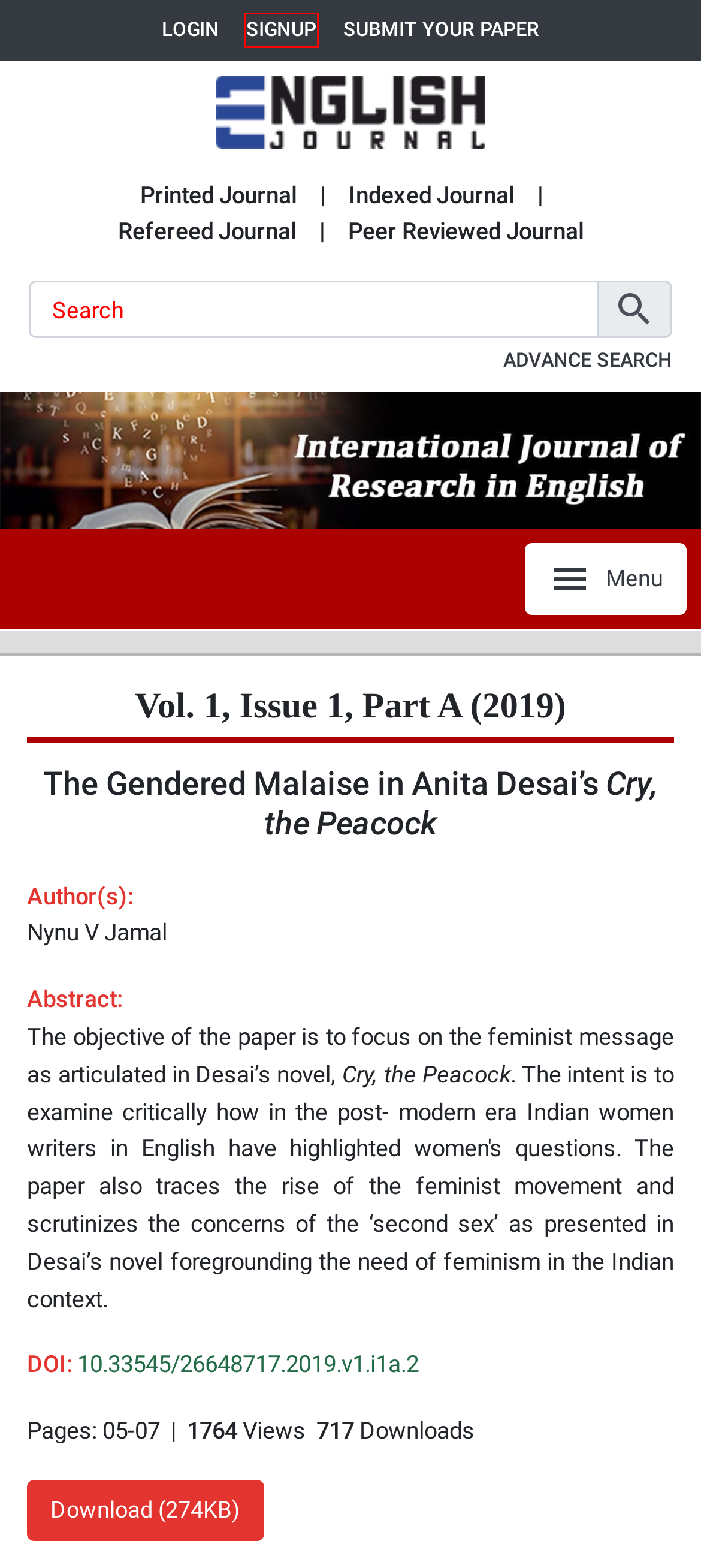Given a screenshot of a webpage with a red bounding box around a UI element, please identify the most appropriate webpage description that matches the new webpage after you click on the element. Here are the candidates:
A. Search
B. Sanskrit Journal Subscription : AkiNik Publications
C. crossref.org : : Title List
D. Peer Review and Publication Policy
E. Manuscript Submission
F. Signup
G. Login
H. Contact Us

F